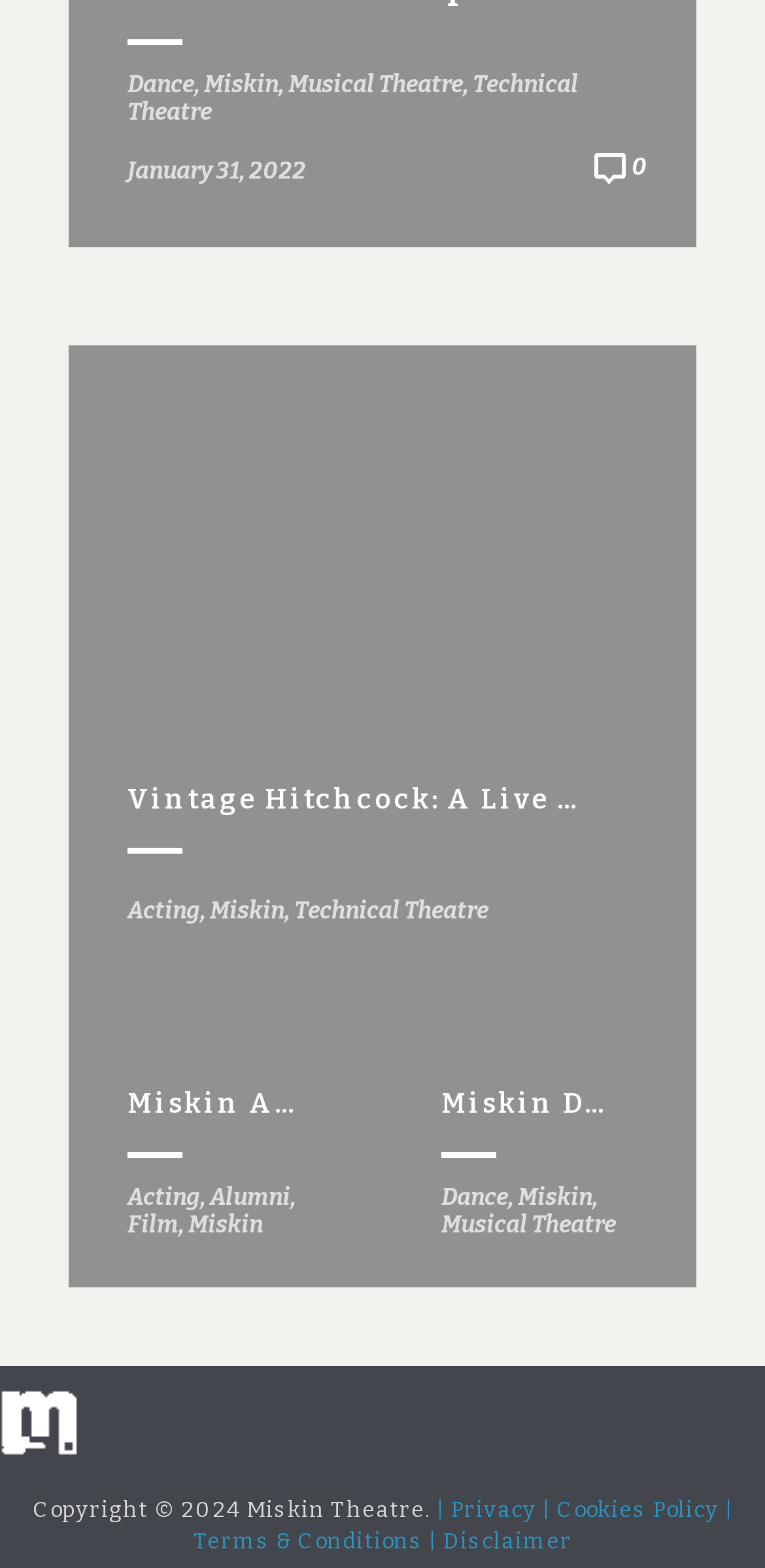Locate the bounding box coordinates of the area to click to fulfill this instruction: "Click on the 'RSS' link to follow along in a feed reader". The bounding box should be presented as four float numbers between 0 and 1, in the order [left, top, right, bottom].

None